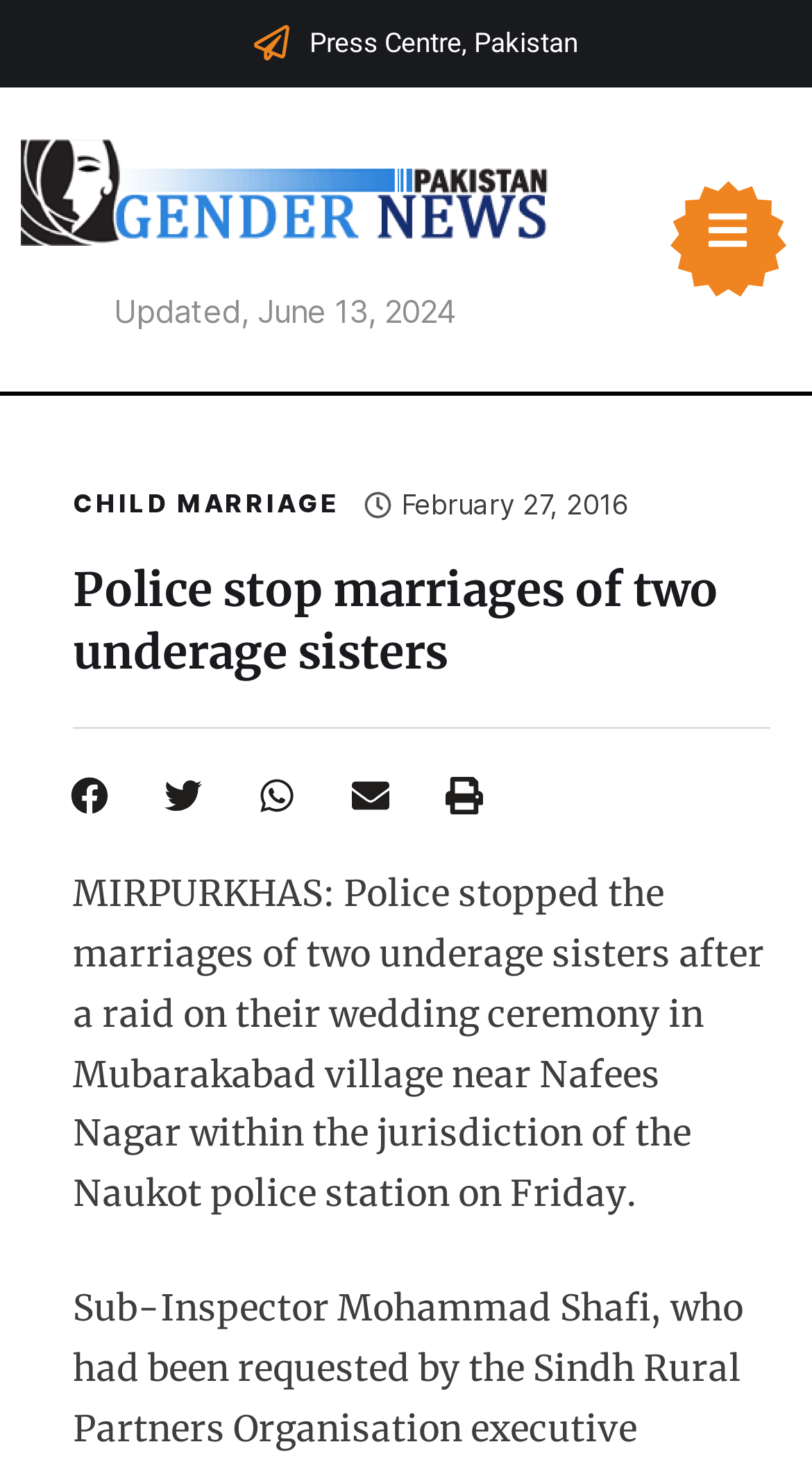Please provide the bounding box coordinates for the UI element as described: "aria-label="Share on print"". The coordinates must be four floats between 0 and 1, represented as [left, top, right, bottom].

[0.513, 0.525, 0.628, 0.561]